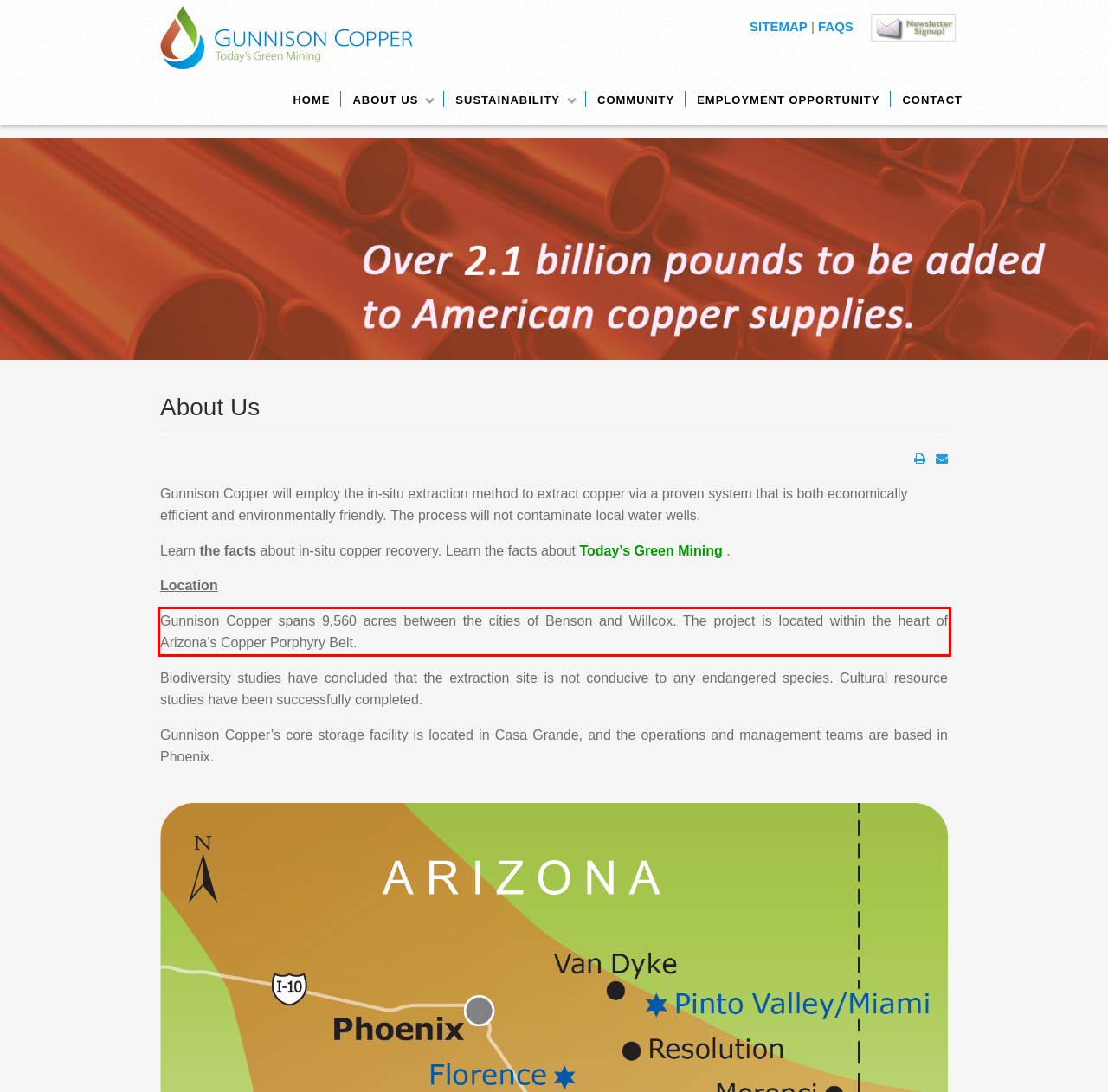Within the screenshot of the webpage, locate the red bounding box and use OCR to identify and provide the text content inside it.

Gunnison Copper spans 9,560 acres between the cities of Benson and Willcox. The project is located within the heart of Arizona’s Copper Porphyry Belt.